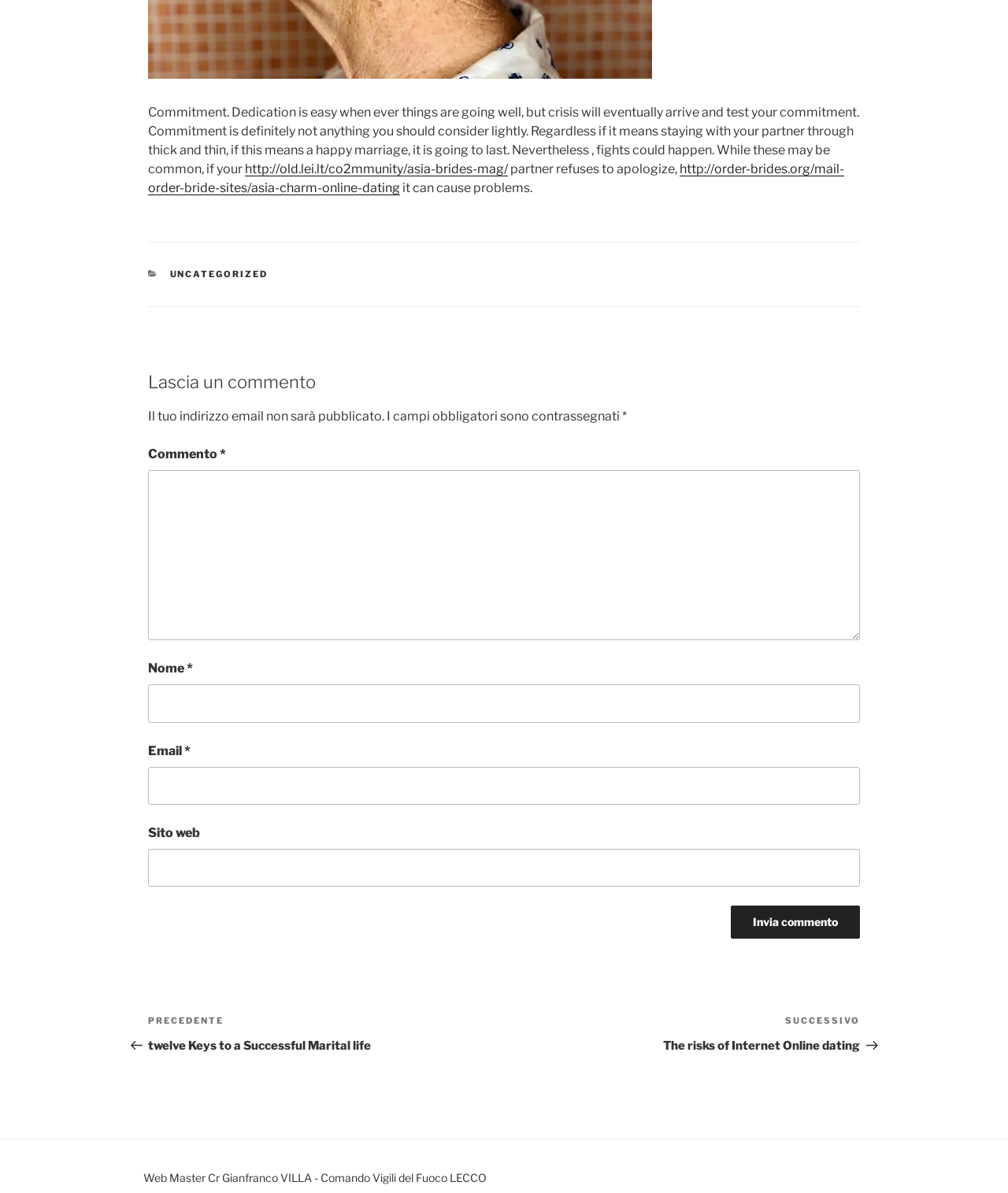Locate the bounding box coordinates of the clickable region necessary to complete the following instruction: "Click on the 'phyts-2' product line". Provide the coordinates in the format of four float numbers between 0 and 1, i.e., [left, top, right, bottom].

None